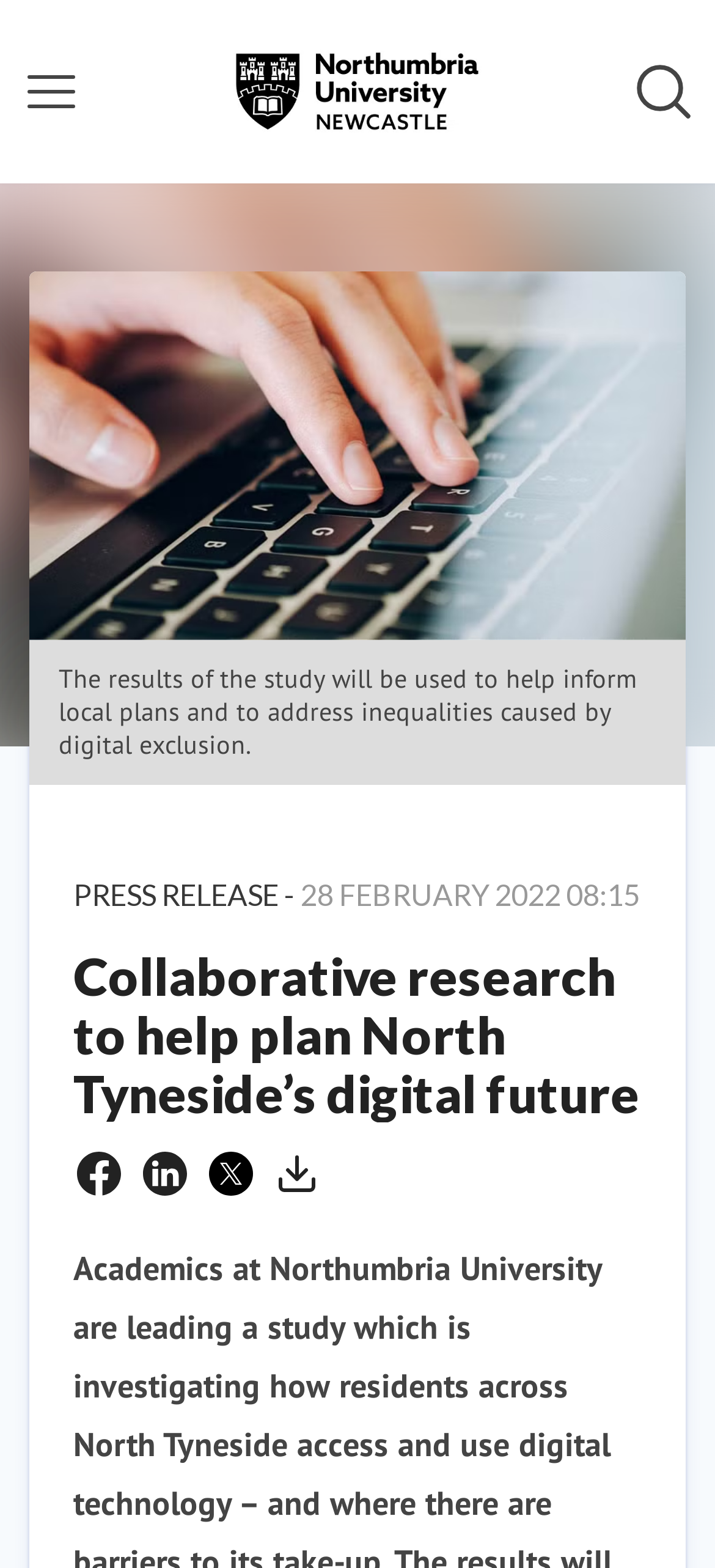Use a single word or phrase to answer the question: 
What is the purpose of the study mentioned?

To help inform local plans and address digital exclusion